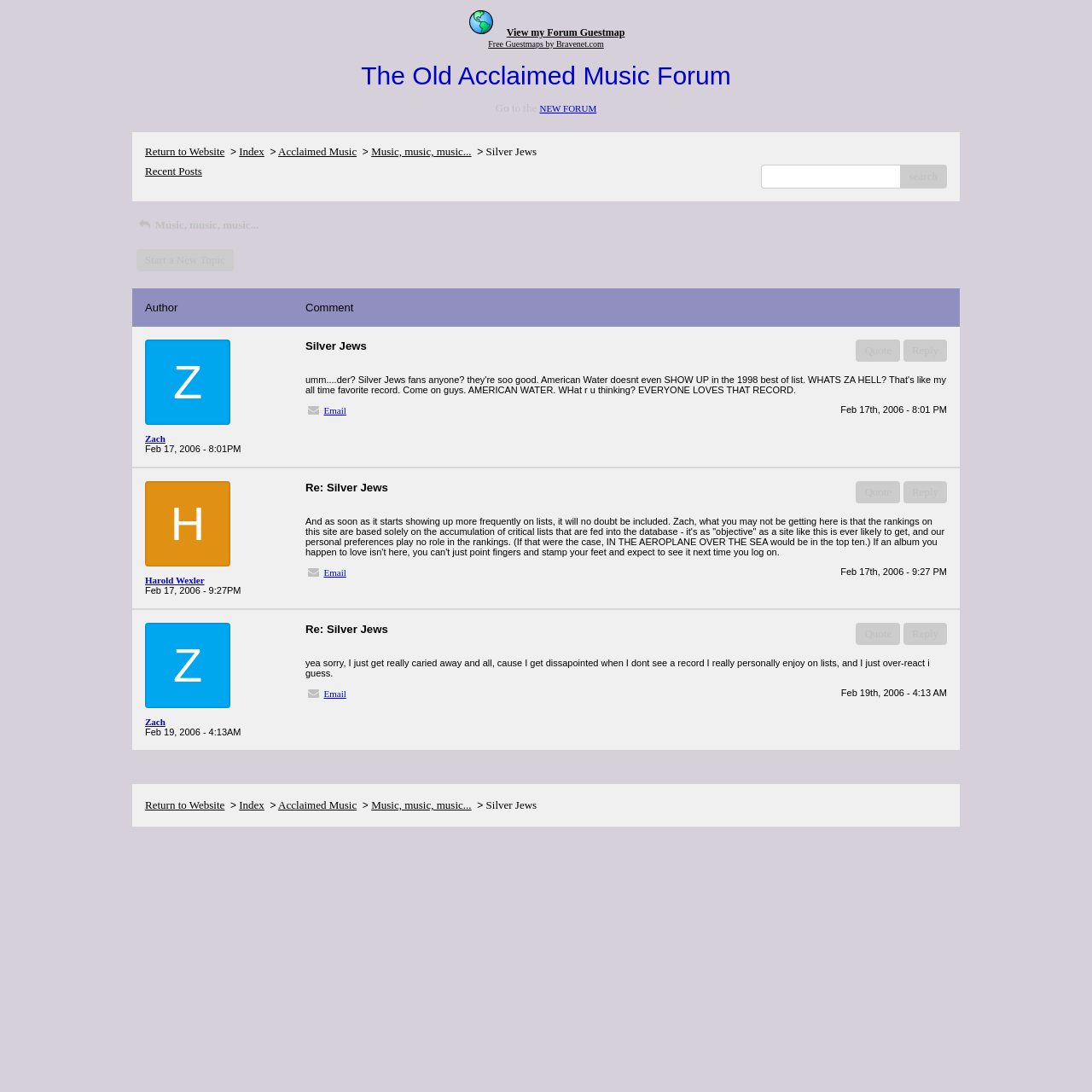Analyze the image and provide a detailed answer to the question: What is the date of the second post?

The date of the second post can be found in the StaticText element with bounding box coordinates [0.77, 0.519, 0.867, 0.528], which is 'Feb 17th, 2006 - 9:27 PM'.